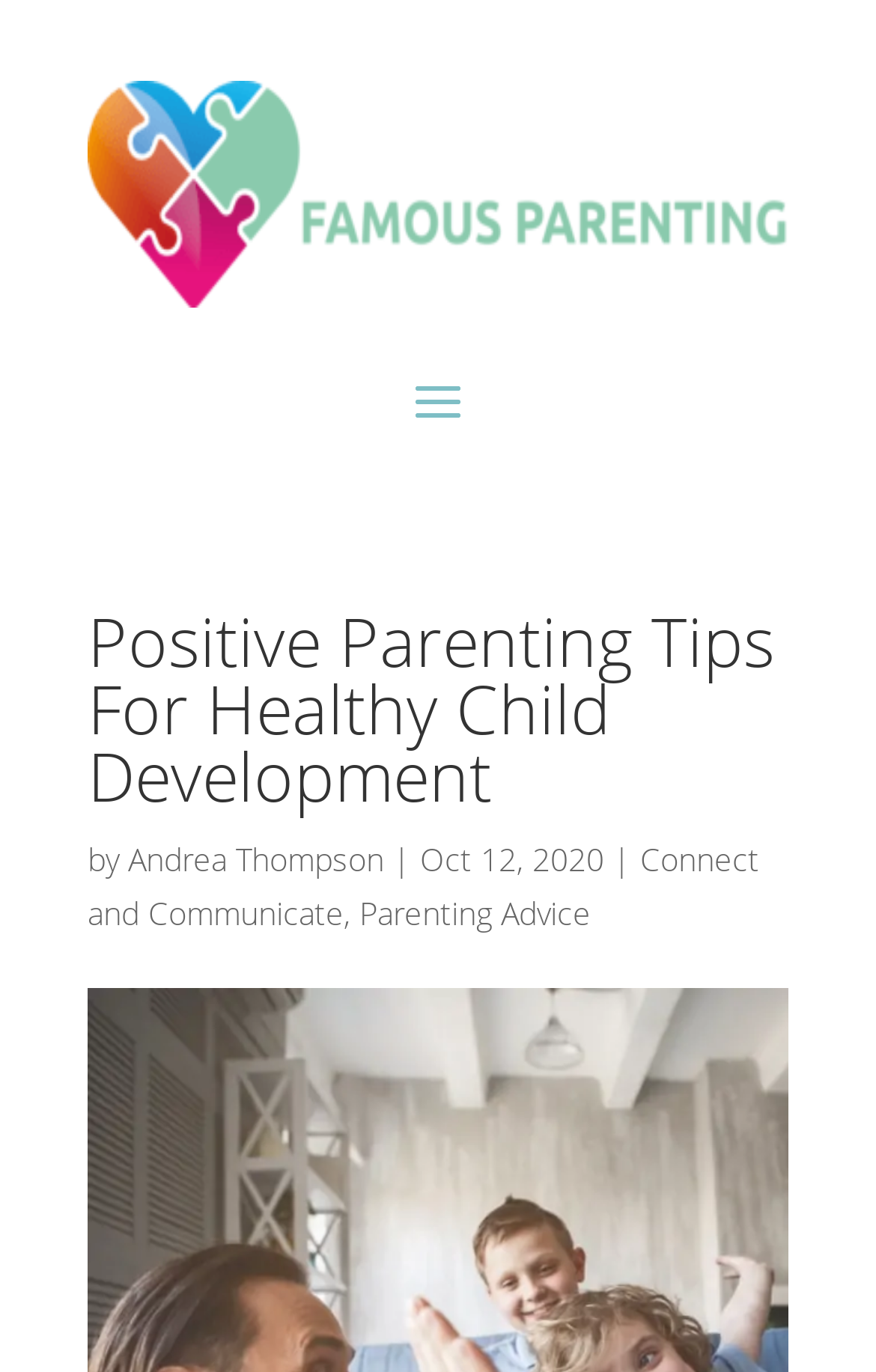Refer to the screenshot and answer the following question in detail:
When was the article published?

I found the element with the text 'Oct 12, 2020' which is located near the author's name, indicating that it is the publication date of the article.